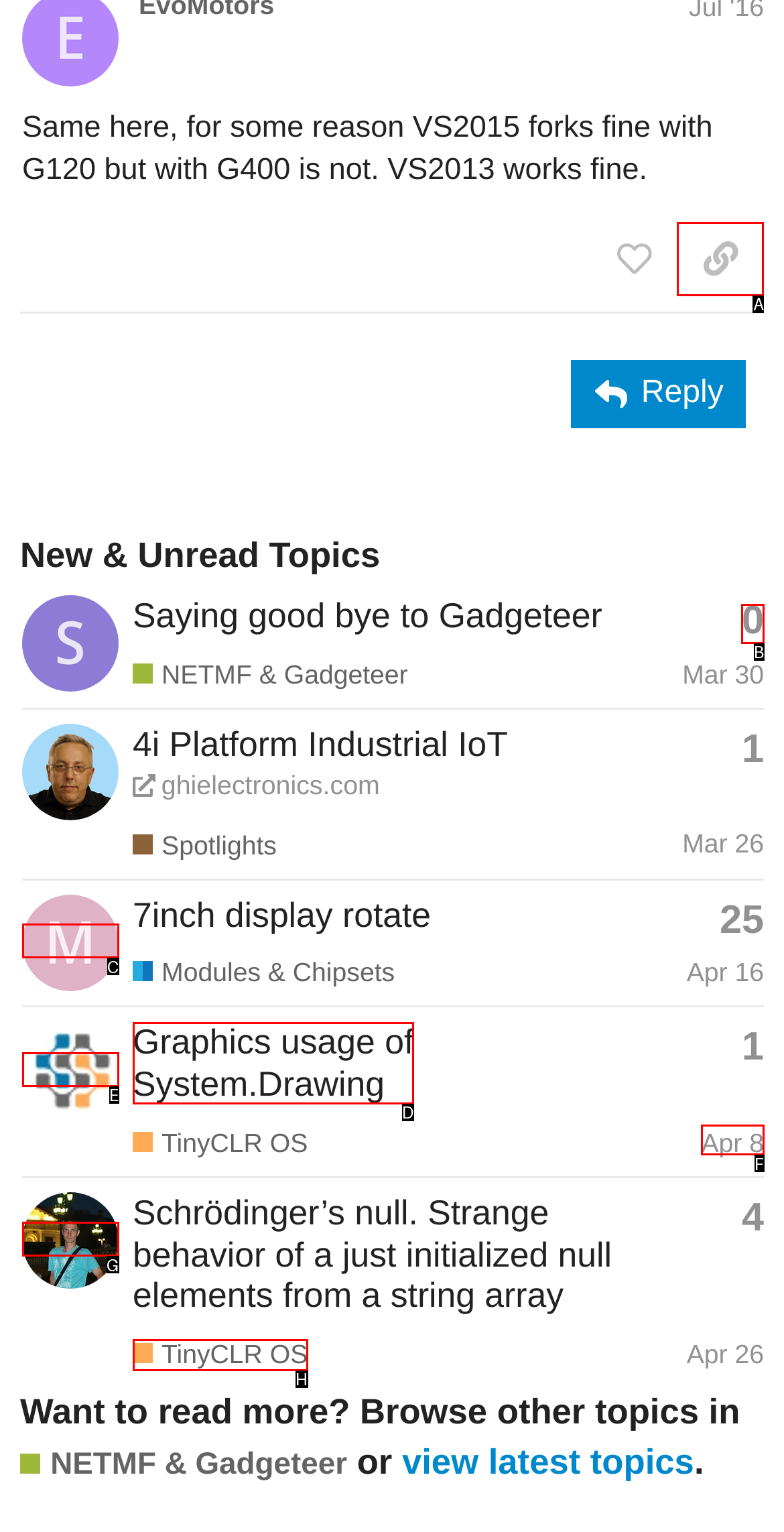Tell me which one HTML element you should click to complete the following task: Copy a link to this post to clipboard
Answer with the option's letter from the given choices directly.

A